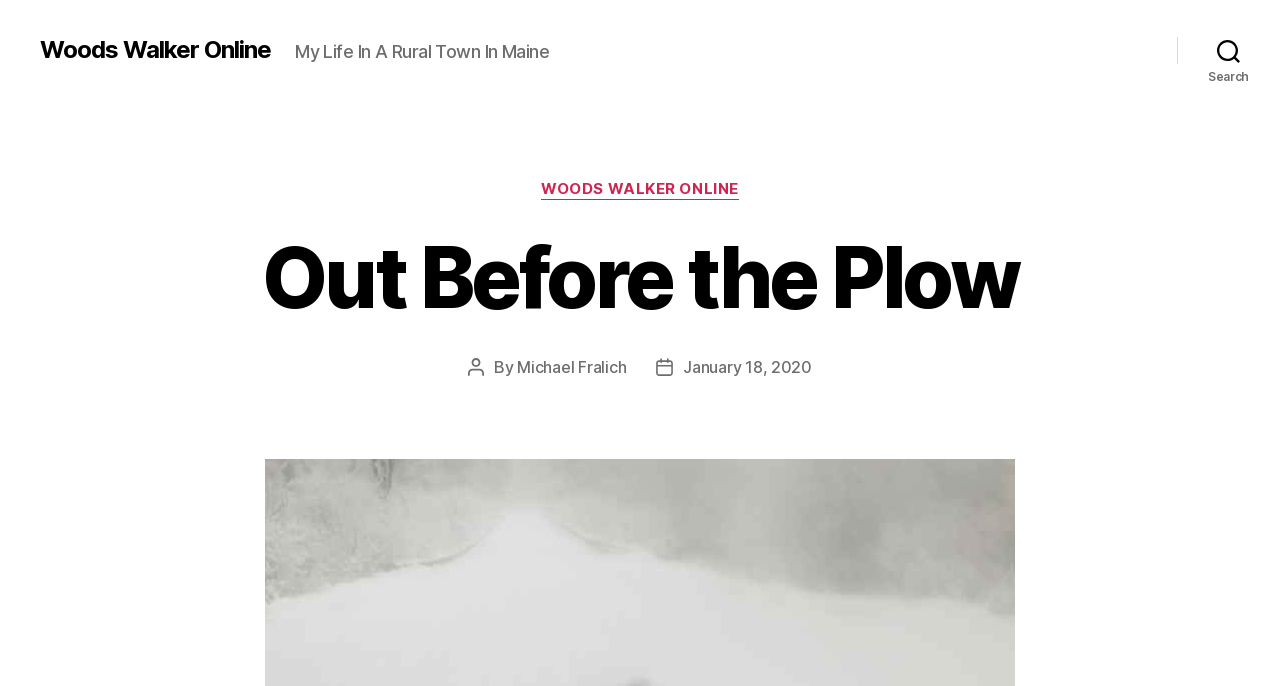What is the name of the author of the post?
Kindly give a detailed and elaborate answer to the question.

I found the answer by looking at the 'Post author' section, where it says 'By Michael Fralich'.